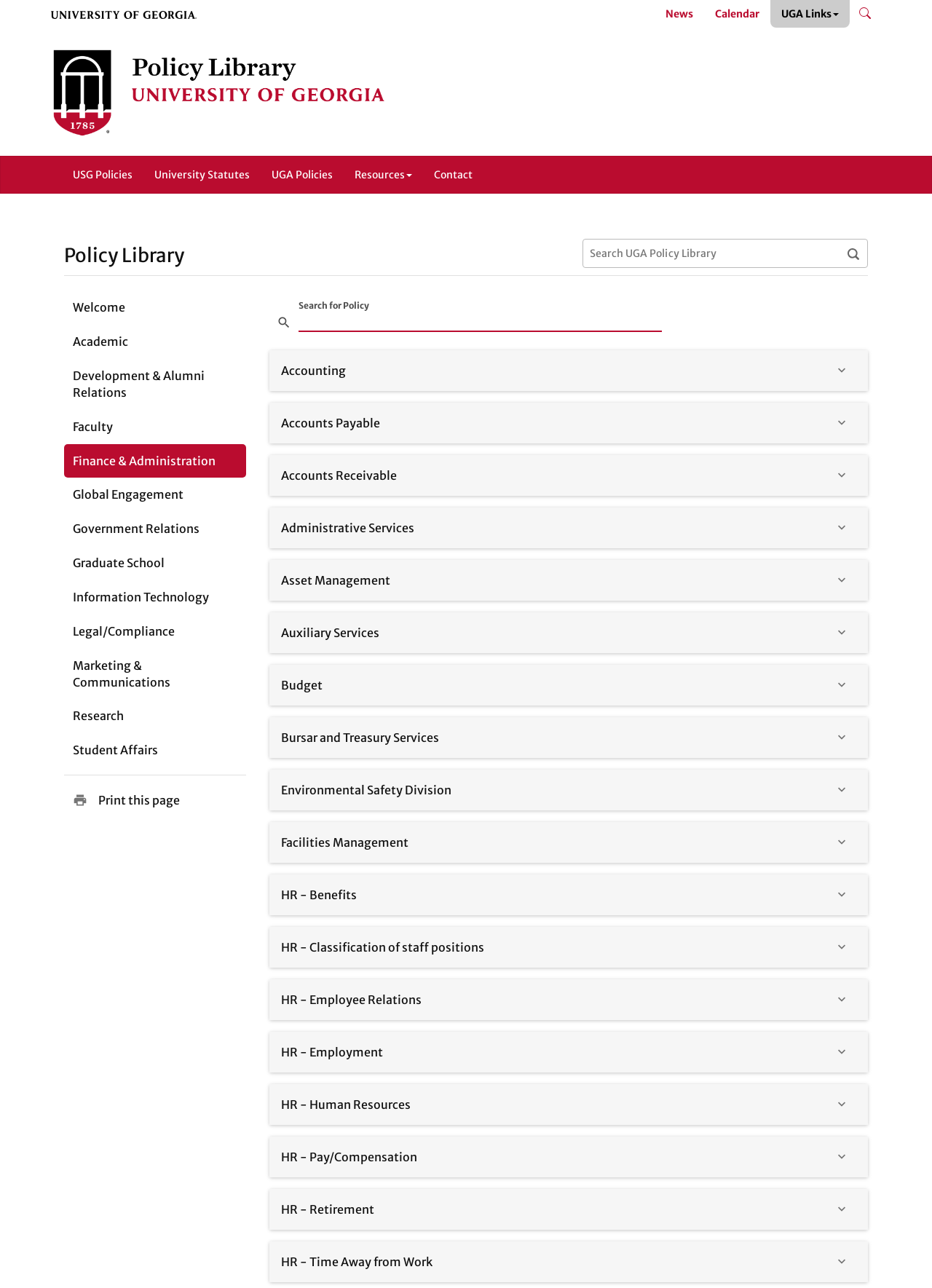Answer the question with a single word or phrase: 
How many search boxes are on the page?

2